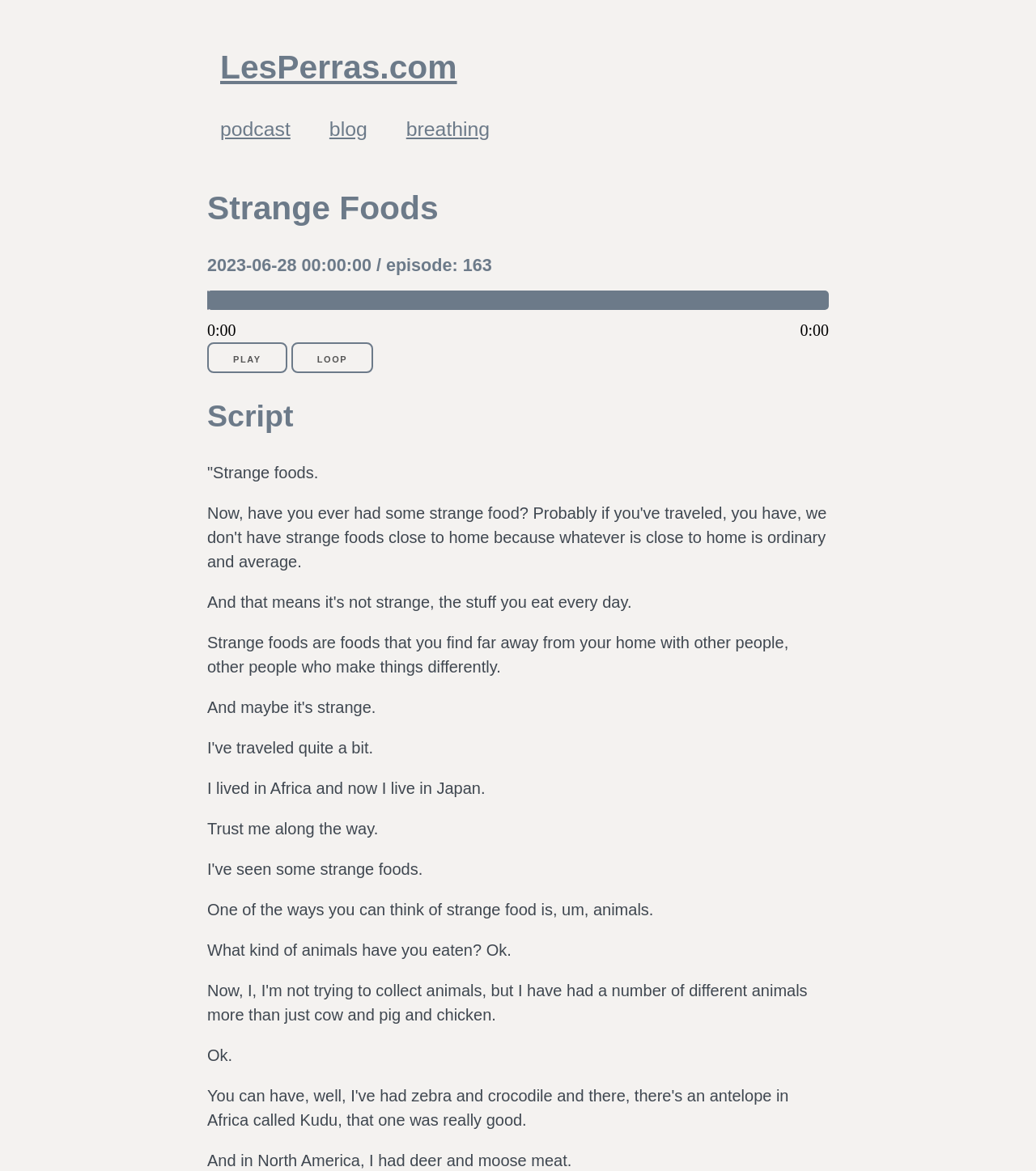Answer with a single word or phrase: 
What type of animals has the speaker eaten?

Deer and moose